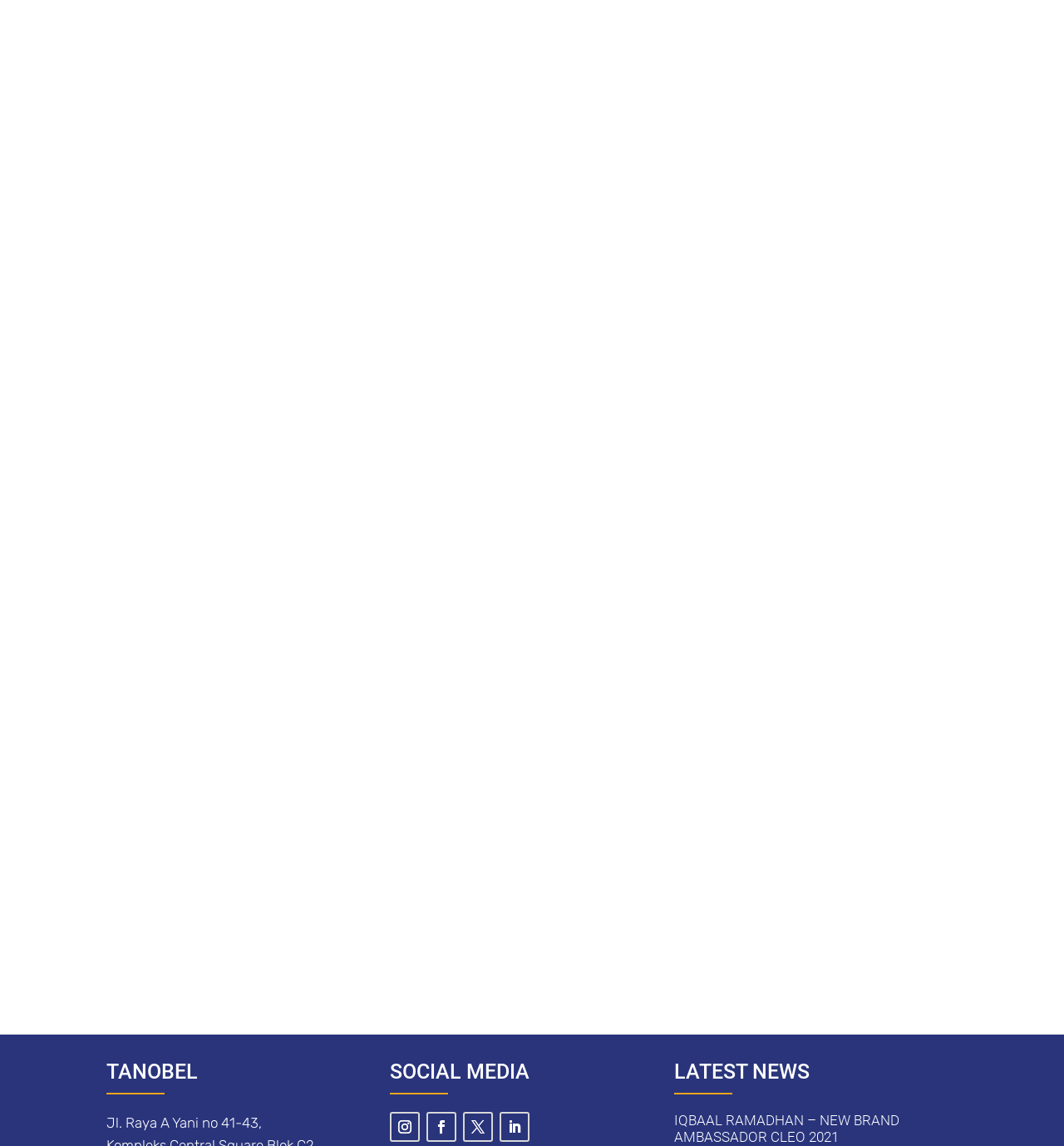What is the title of the song by Maudy Ayunda?
From the image, provide a succinct answer in one word or a short phrase.

TEMANI AKU